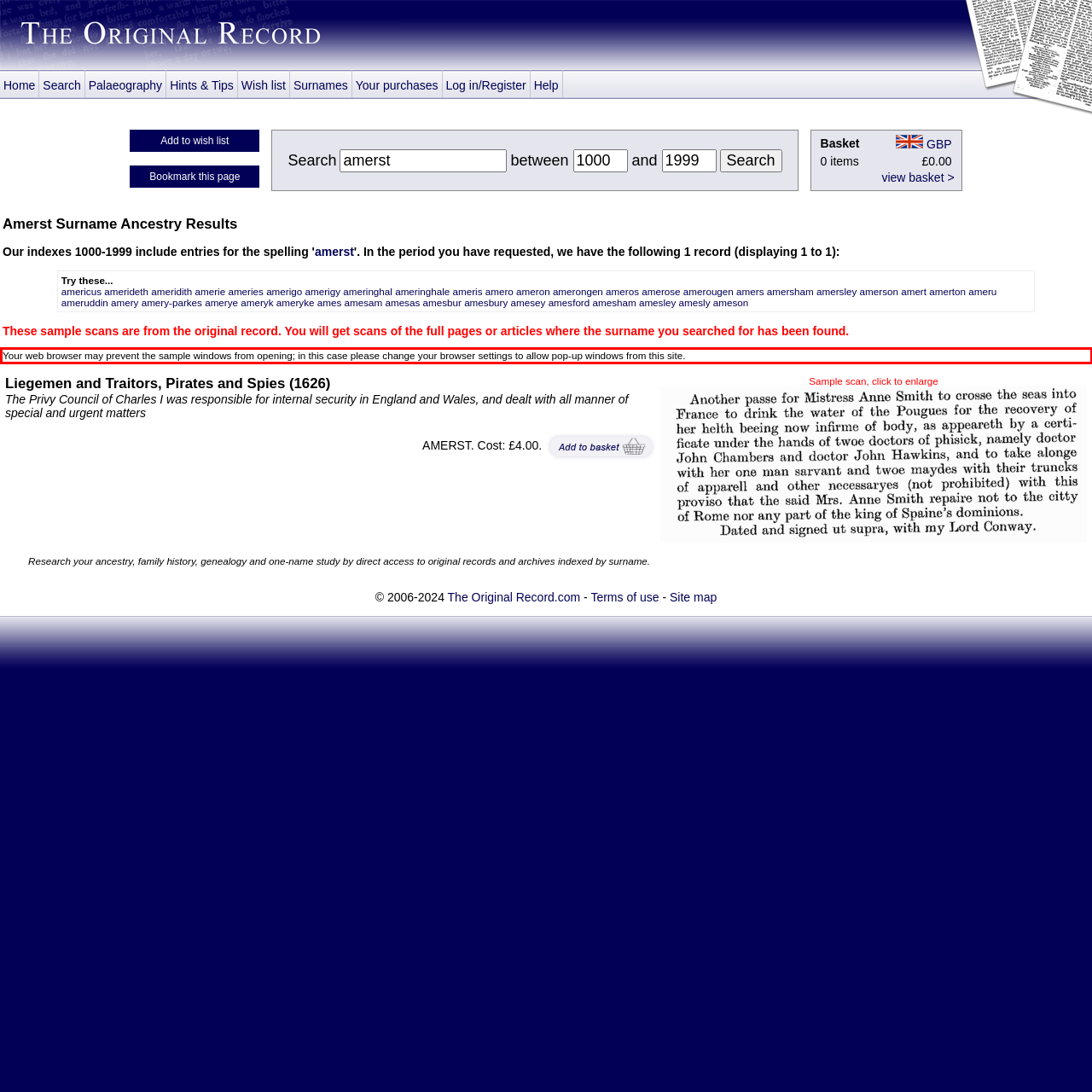Using the provided screenshot of a webpage, recognize and generate the text found within the red rectangle bounding box.

Your web browser may prevent the sample windows from opening; in this case please change your browser settings to allow pop-up windows from this site.